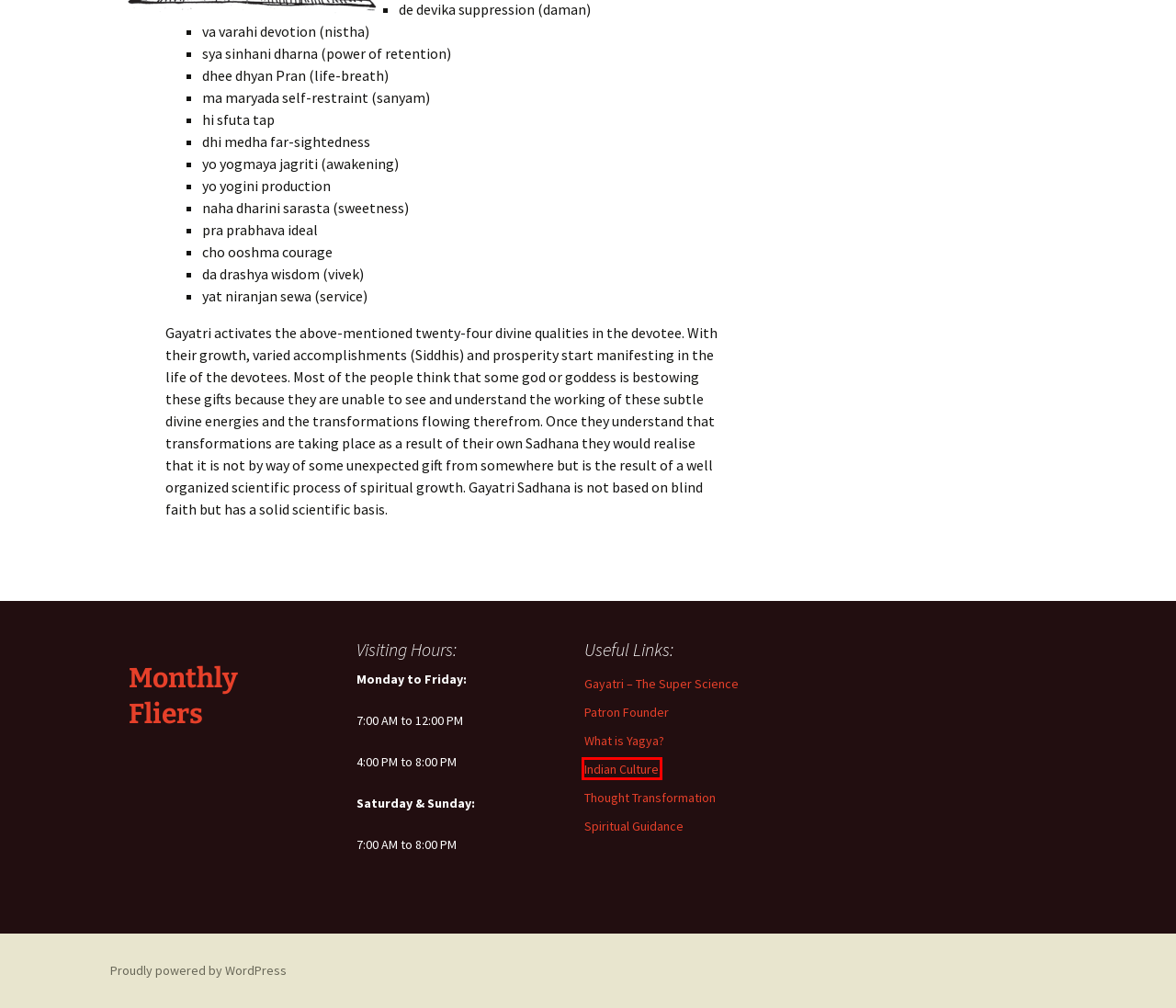Analyze the screenshot of a webpage featuring a red rectangle around an element. Pick the description that best fits the new webpage after interacting with the element inside the red bounding box. Here are the candidates:
A. Indian Culture | Gayatri Temple
B. Spiritual Guidance | Gayatri Temple
C. Contact Us | Gayatri Temple
D. Image Gallery | Gayatri Temple
E. What is Yagya? | Gayatri Temple
F. Flier | Gayatri Temple
G. Thought Transformation | Gayatri Temple
H. Blog Tool, Publishing Platform, and CMS – WordPress.org

A